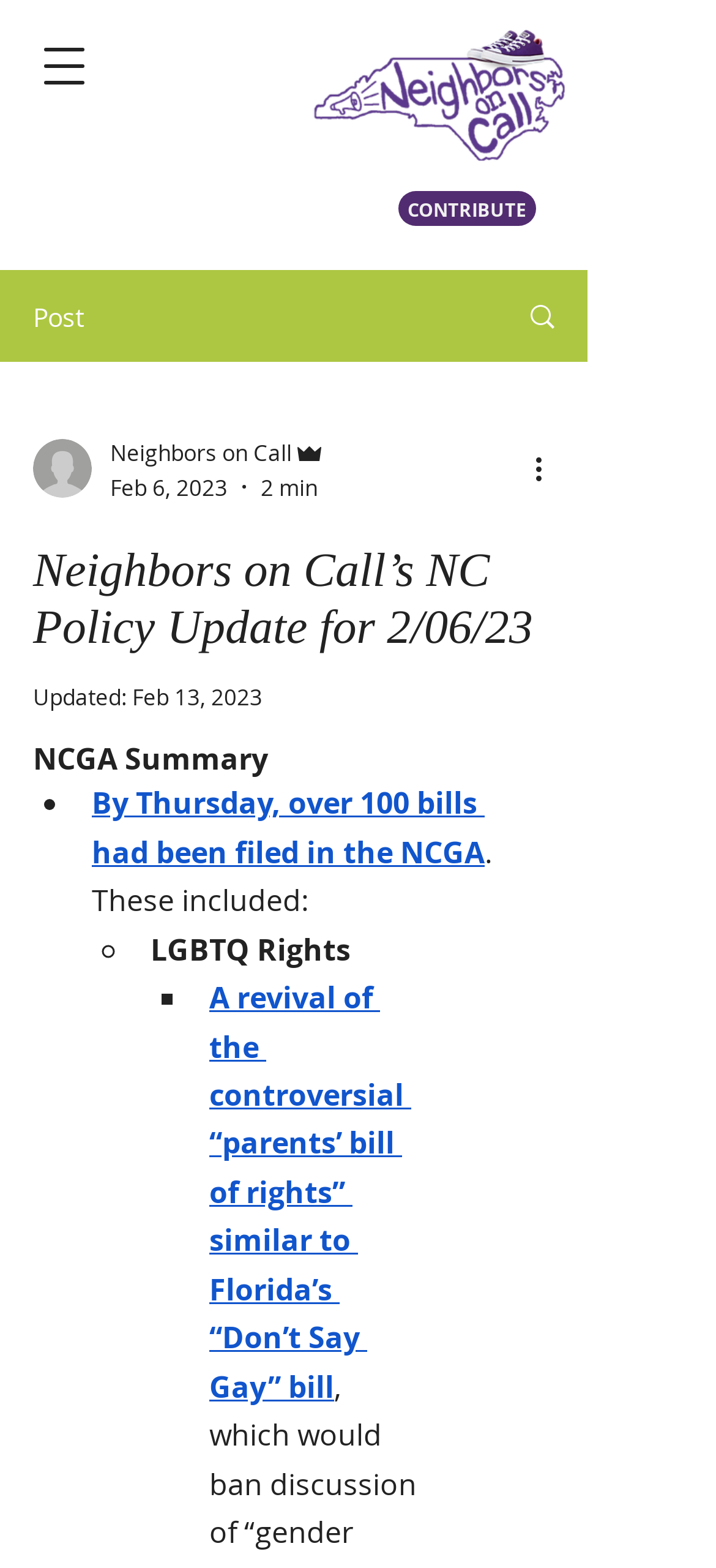Can you find and provide the main heading text of this webpage?

Neighbors on Call’s NC Policy Update for 2/06/23